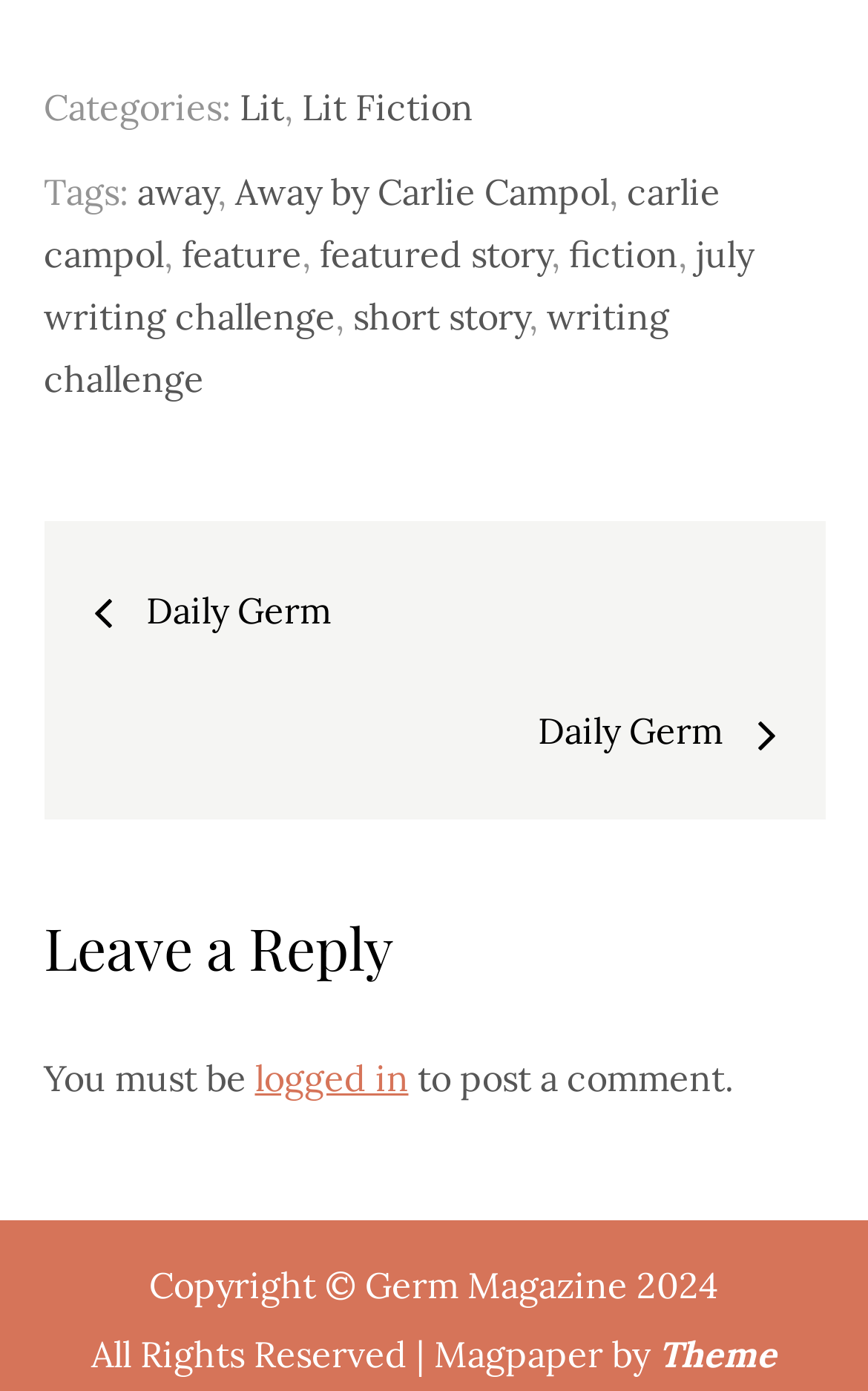Provide the bounding box for the UI element matching this description: "feature".

[0.209, 0.167, 0.347, 0.199]